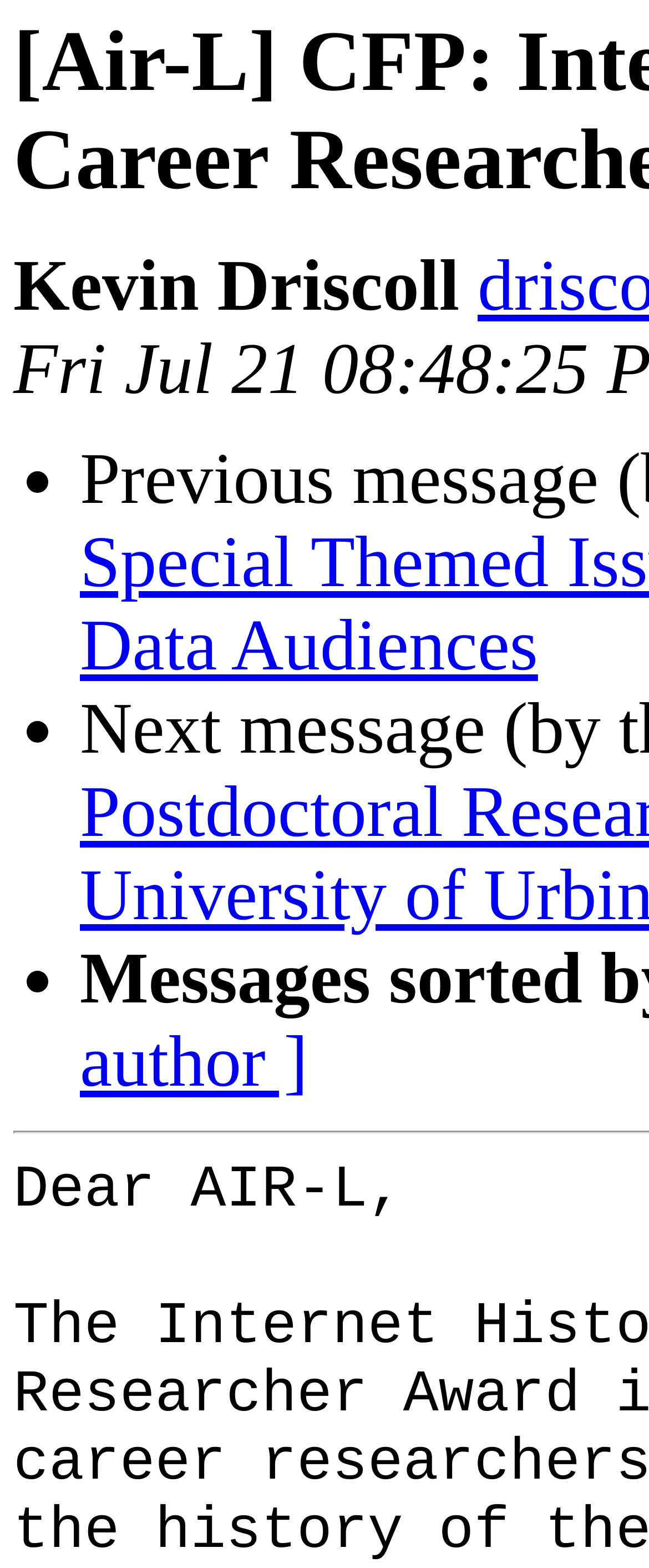Can you extract the primary headline text from the webpage?

[Air-L] CFP: Internet Histories Early Career Researcher Award 2024